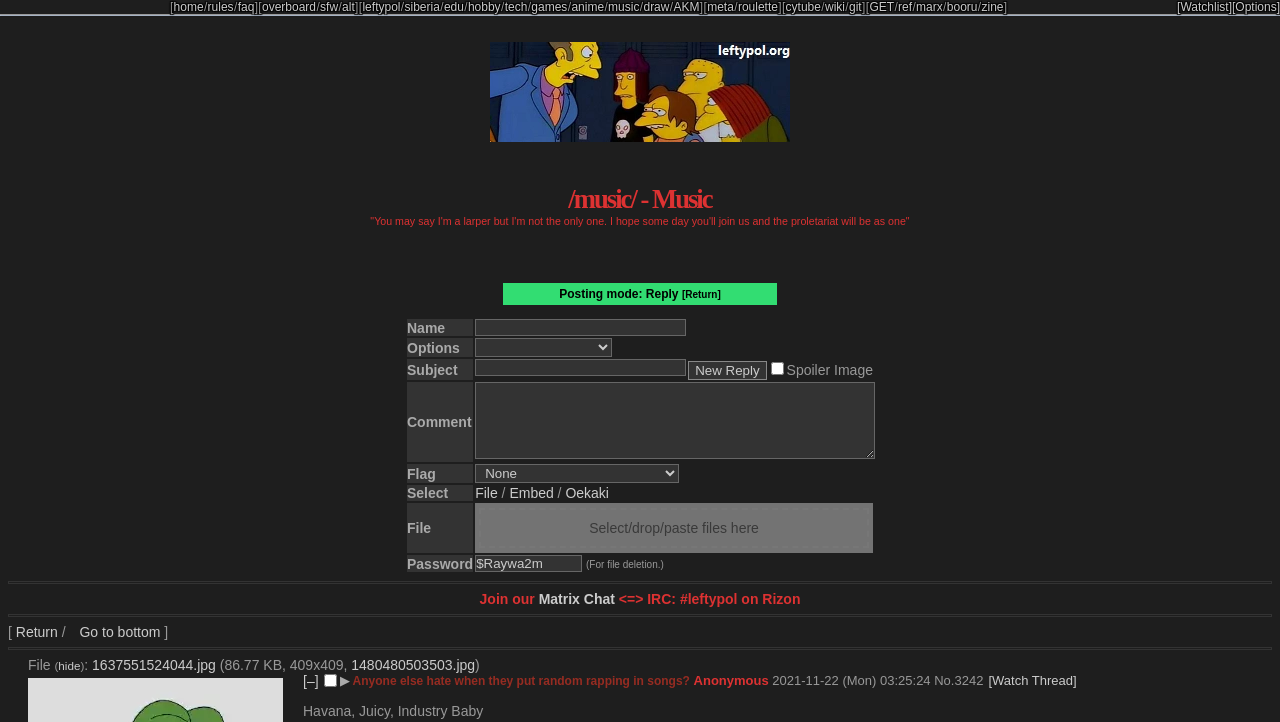Extract the bounding box coordinates for the UI element described as: "Don't bump thread".

[0.371, 0.468, 0.478, 0.494]